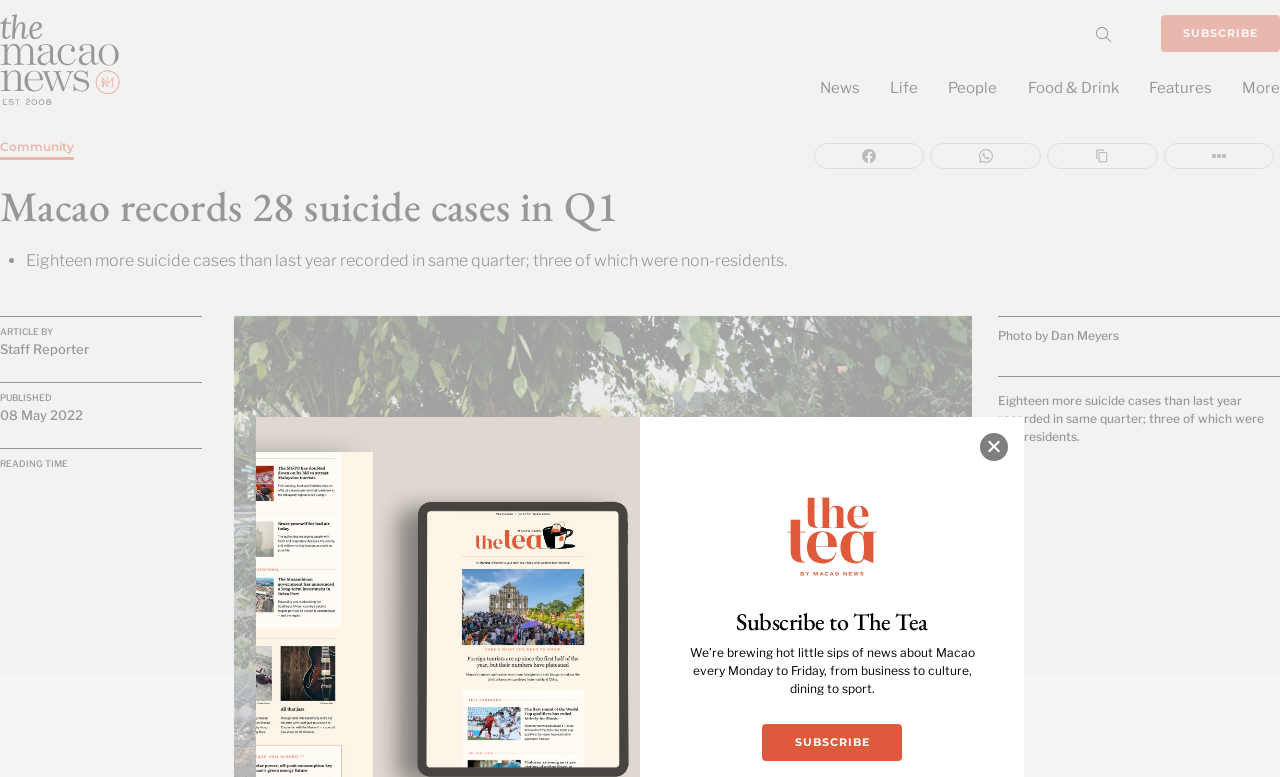Summarize the webpage in an elaborate manner.

The webpage appears to be a news article from Macao News, with the title "Macao records 28 suicide cases in Q1". At the top right corner, there is an image of "The Tea Popup" with a heading "Subscribe to The Tea" and a link to "SUBSCRIBE" below it. Next to it, there is a button with an "×" symbol.

On the top left corner, there is a link to "MN_Stacked_Red-One_2022-1" with an associated image. Below it, there are several links to different categories, including "News", "Life", "People", "Food & Drink", and "Features", followed by a "More" button.

The main content of the article starts with a heading "Macao records 28 suicide cases in Q1" followed by a list marker "•" and a paragraph of text summarizing the article, which mentions that eighteen more suicide cases were recorded in the same quarter compared to last year, with three of them being non-residents.

Below the summary, there is a section with the article's author, "Staff Reporter", and the publication date, "08 May 2022". The reading time is also indicated. On the right side of the article, there is a section with a photo credit "Photo by Dan Meyers" and a repetition of the summary text.

At the bottom of the page, there are social media sharing links, including "Share on Facebook", "Share on WhatsApp", "Share on Copy Link", and "Share on More Button".